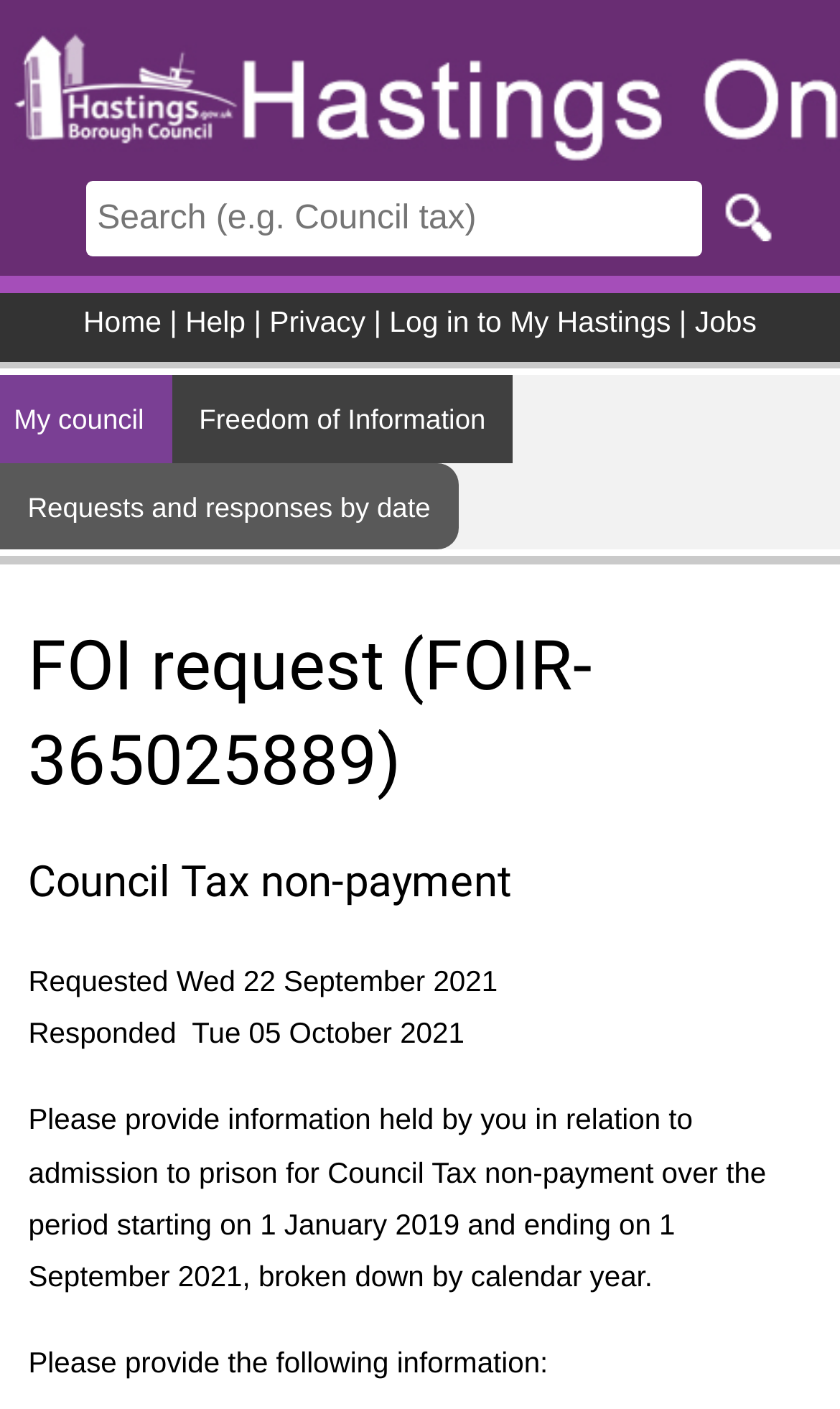Find the bounding box coordinates of the area to click in order to follow the instruction: "Search for something".

[0.103, 0.129, 0.837, 0.182]